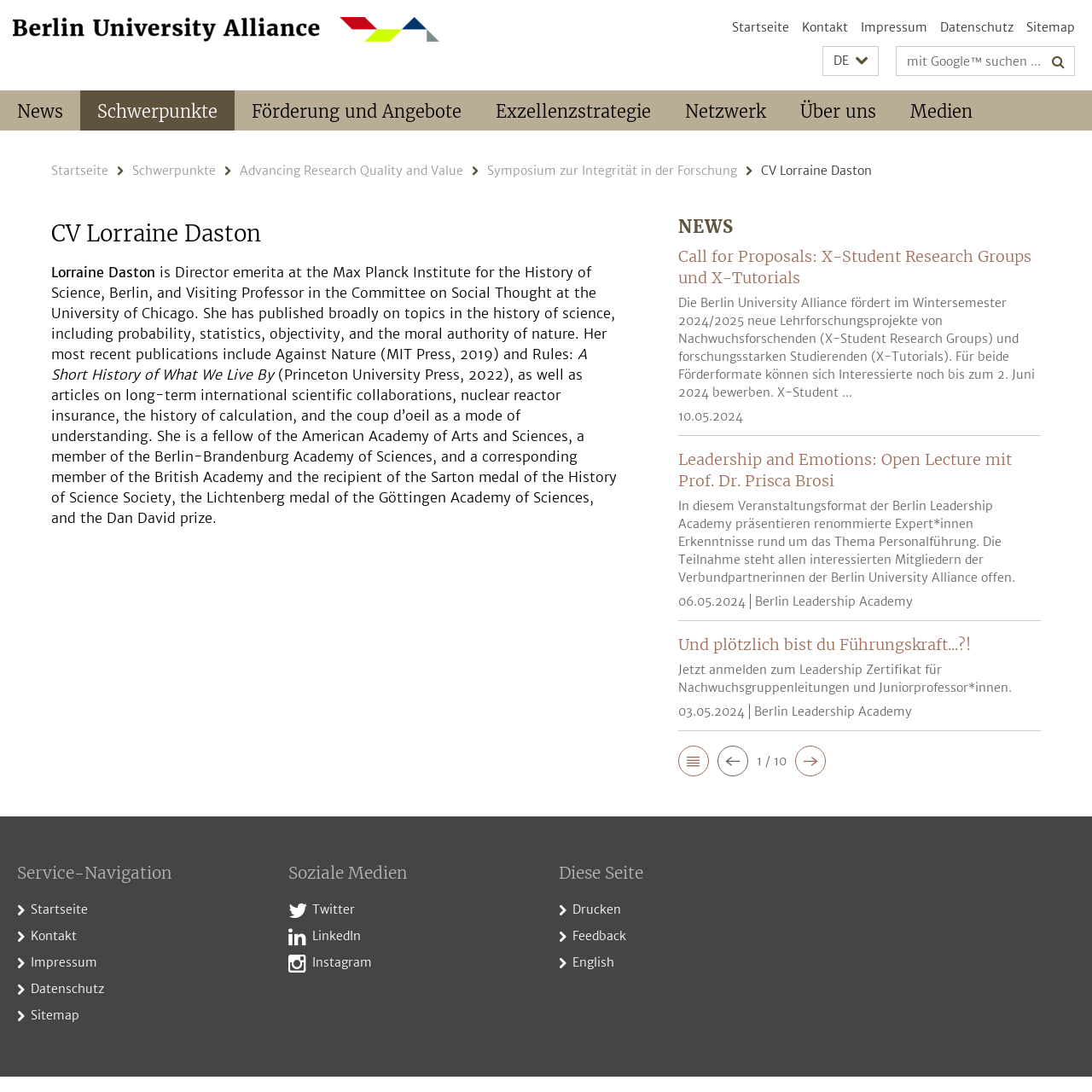How many pages of news articles are there?
Give a thorough and detailed response to the question.

I found the answer by looking at the pagination section at the bottom of the 'NEWS' section, which shows 'Seite 1 von insgesamt 10 Seiten' (Page 1 of 10 pages).